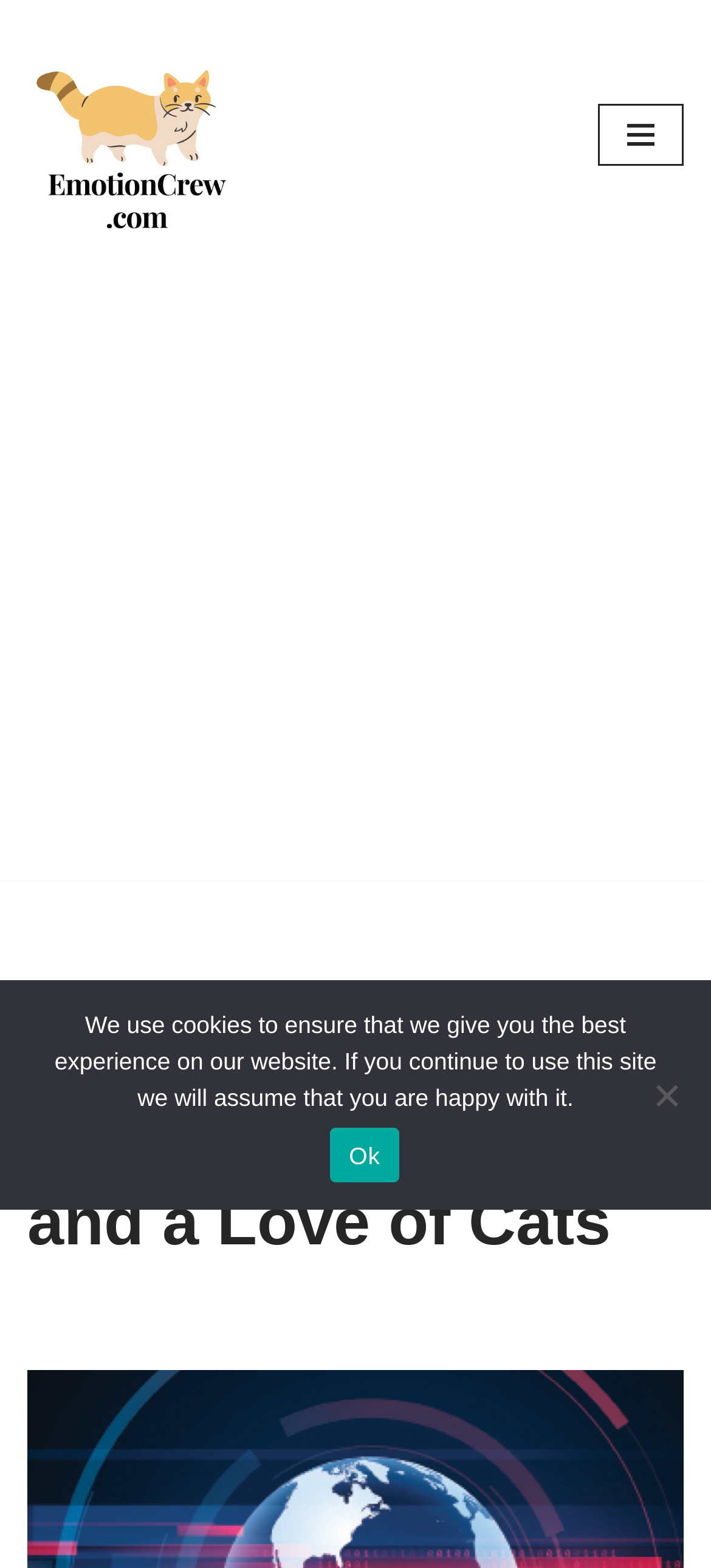Refer to the image and answer the question with as much detail as possible: What is the layout of the webpage?

The webpage has a header section that contains the website's title and navigation menu, a content section that displays an iframe with an advertisement and website links, and a footer section that contains a cookie notice, suggesting a typical webpage layout with distinct sections for different types of content.